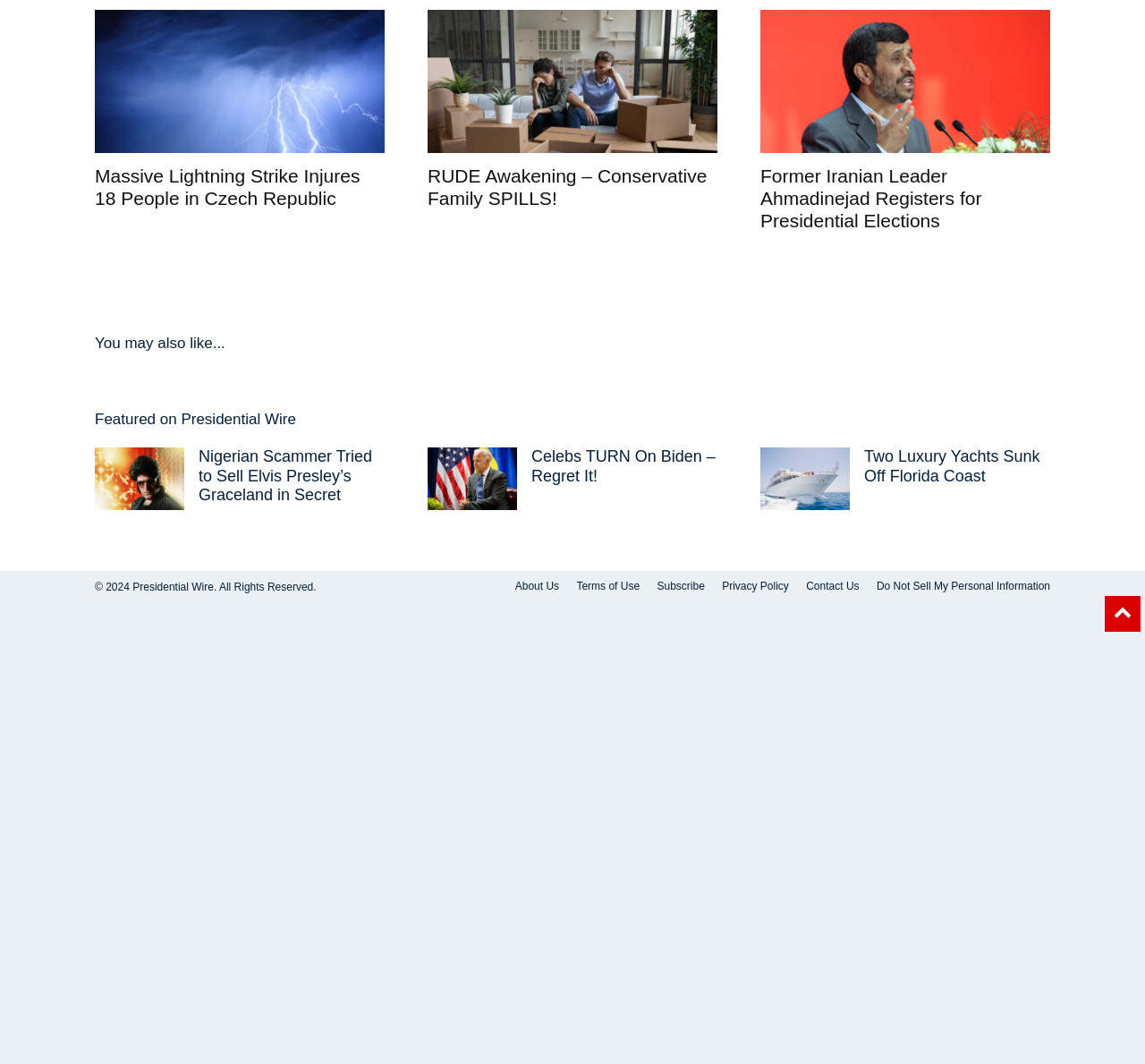Please provide the bounding box coordinate of the region that matches the element description: Subscribe. Coordinates should be in the format (top-left x, top-left y, bottom-right x, bottom-right y) and all values should be between 0 and 1.

[0.574, 0.543, 0.615, 0.558]